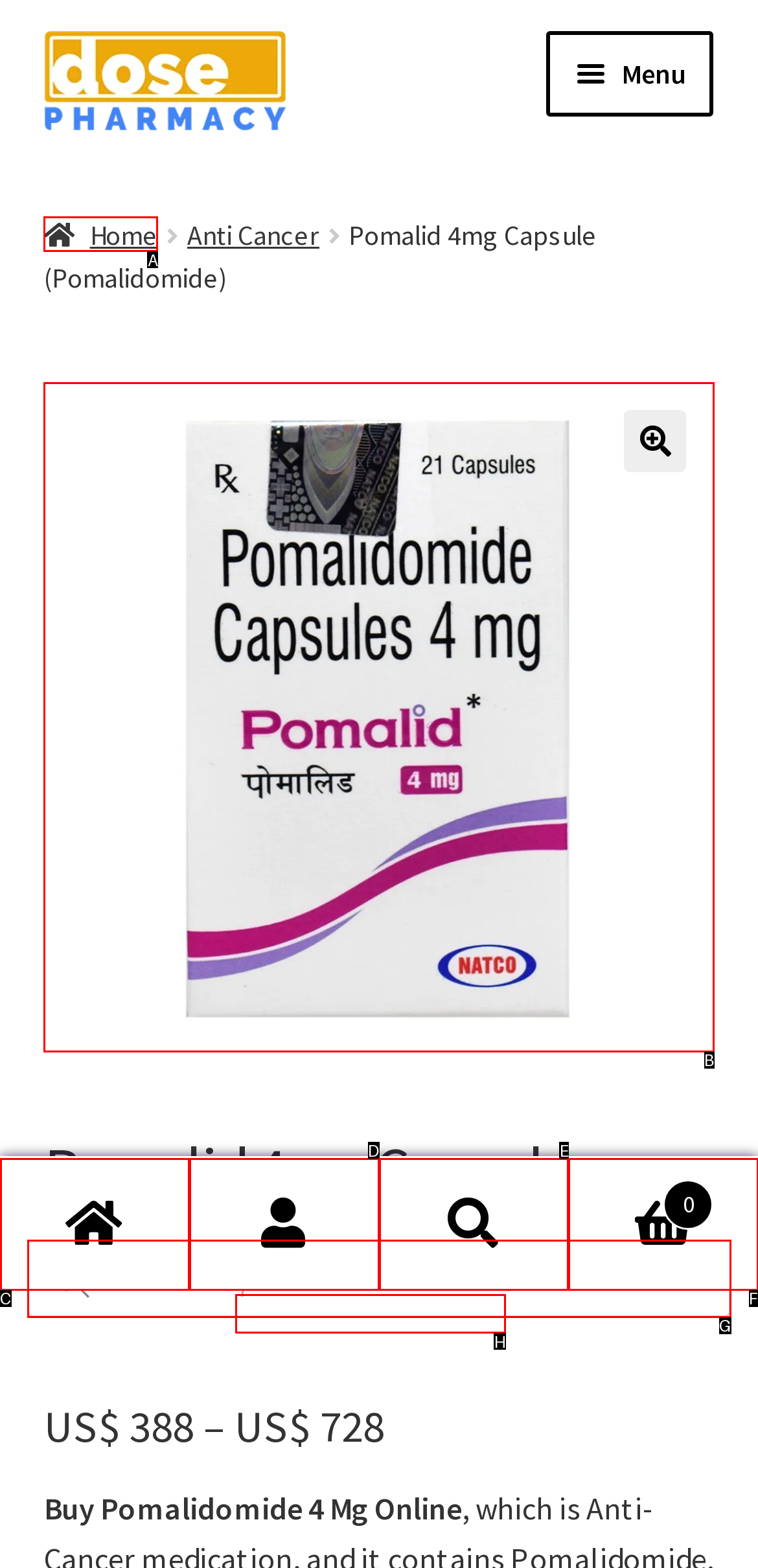Identify which HTML element aligns with the description: Community Profile
Answer using the letter of the correct choice from the options available.

None